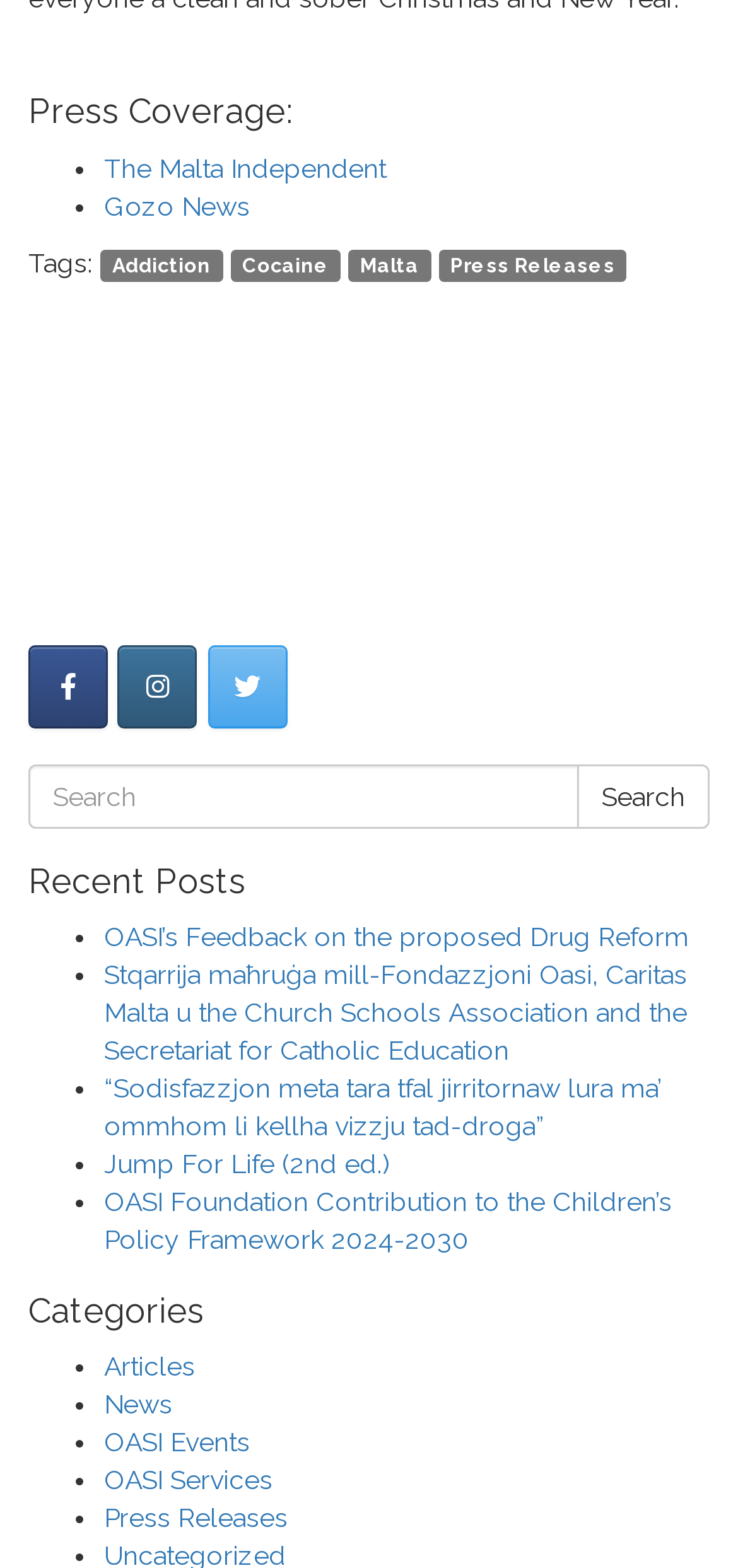How many list markers are available in the Recent Posts section?
Please provide an in-depth and detailed response to the question.

I looked at the Recent Posts section and counted the number of list markers, which are •, •, •, •, and •, totaling 5 list markers.